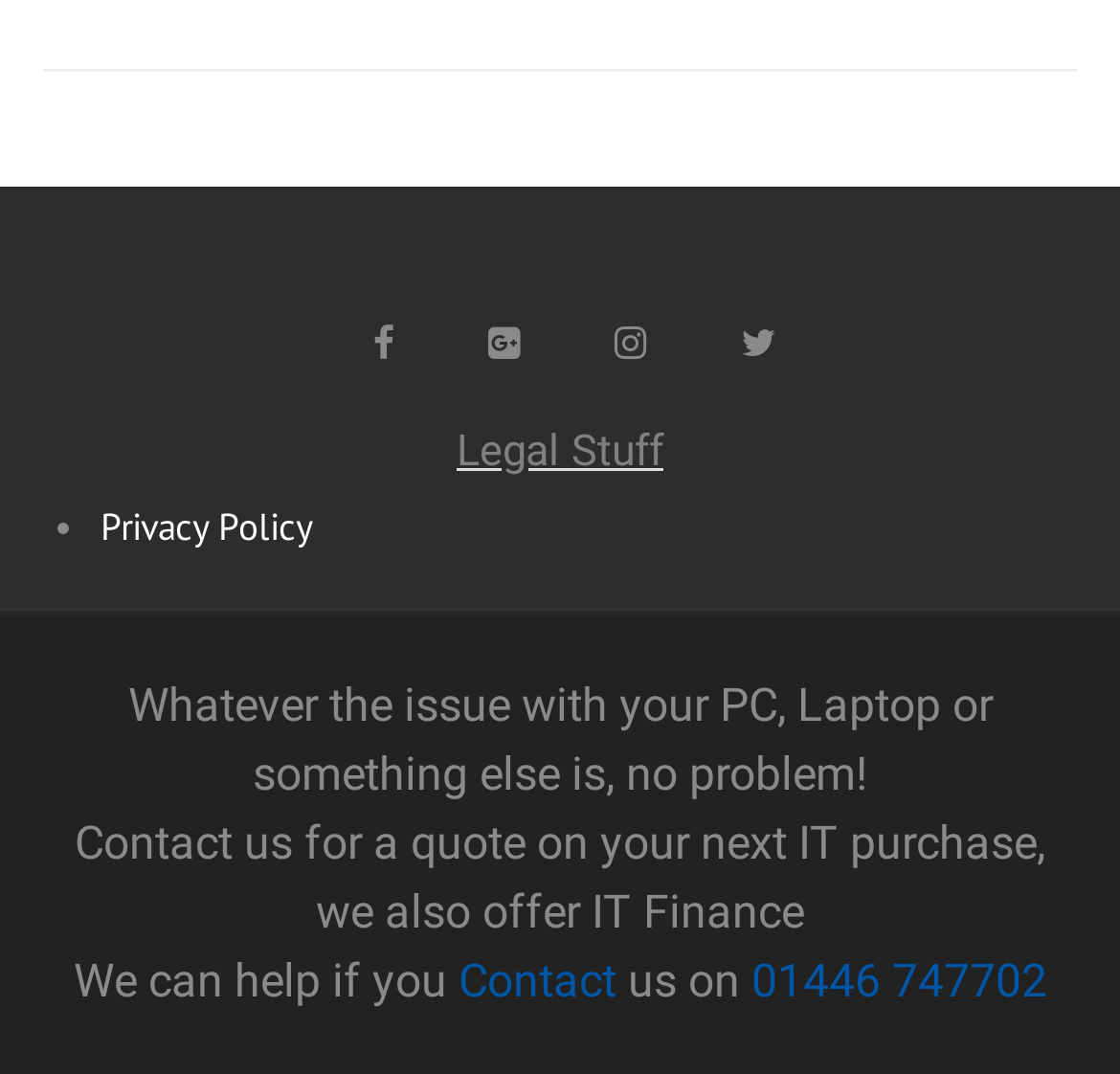Please provide a brief answer to the question using only one word or phrase: 
What is the company's contact information?

01446 747702